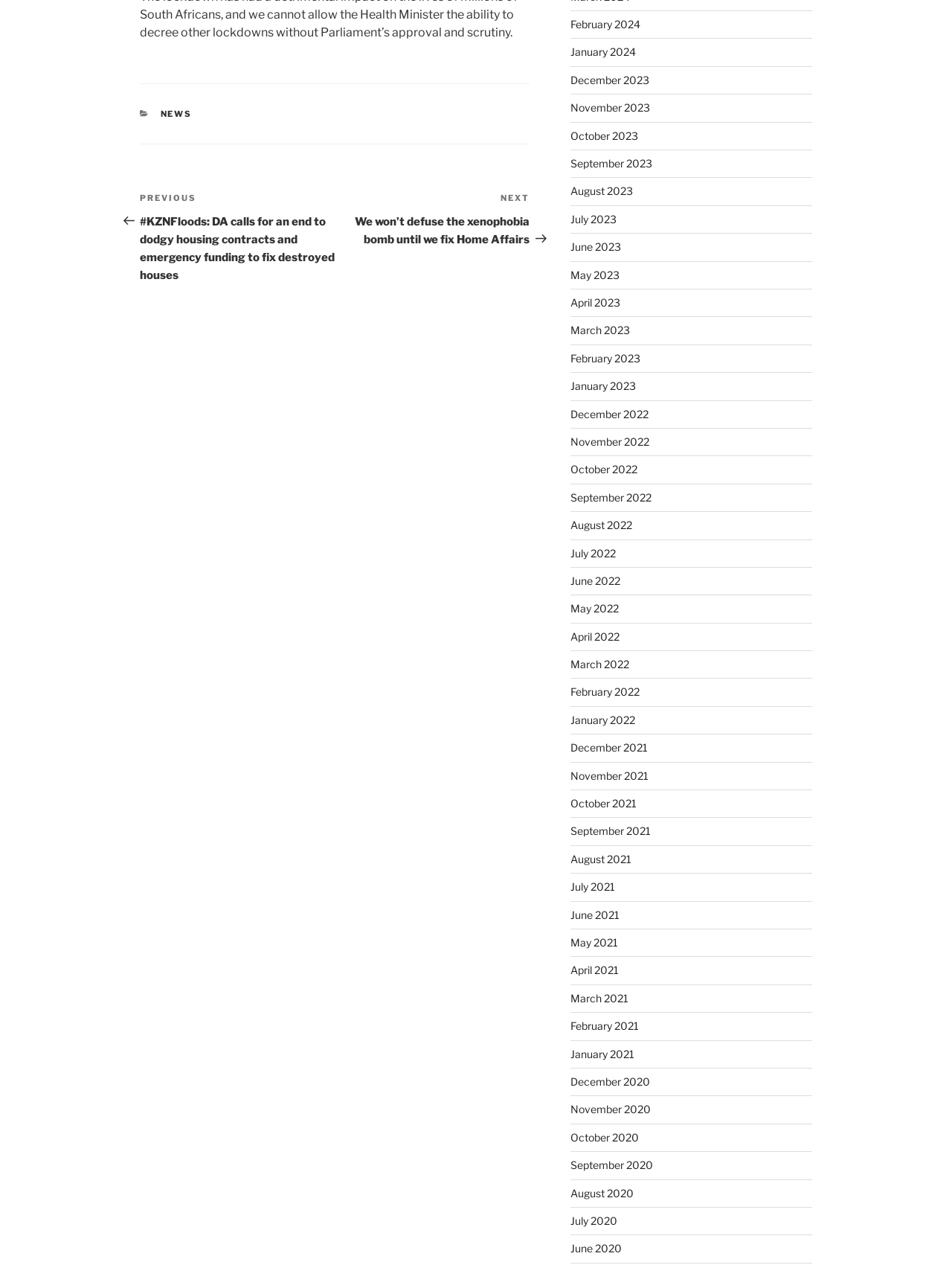What is the category of posts on this webpage?
Using the screenshot, give a one-word or short phrase answer.

NEWS